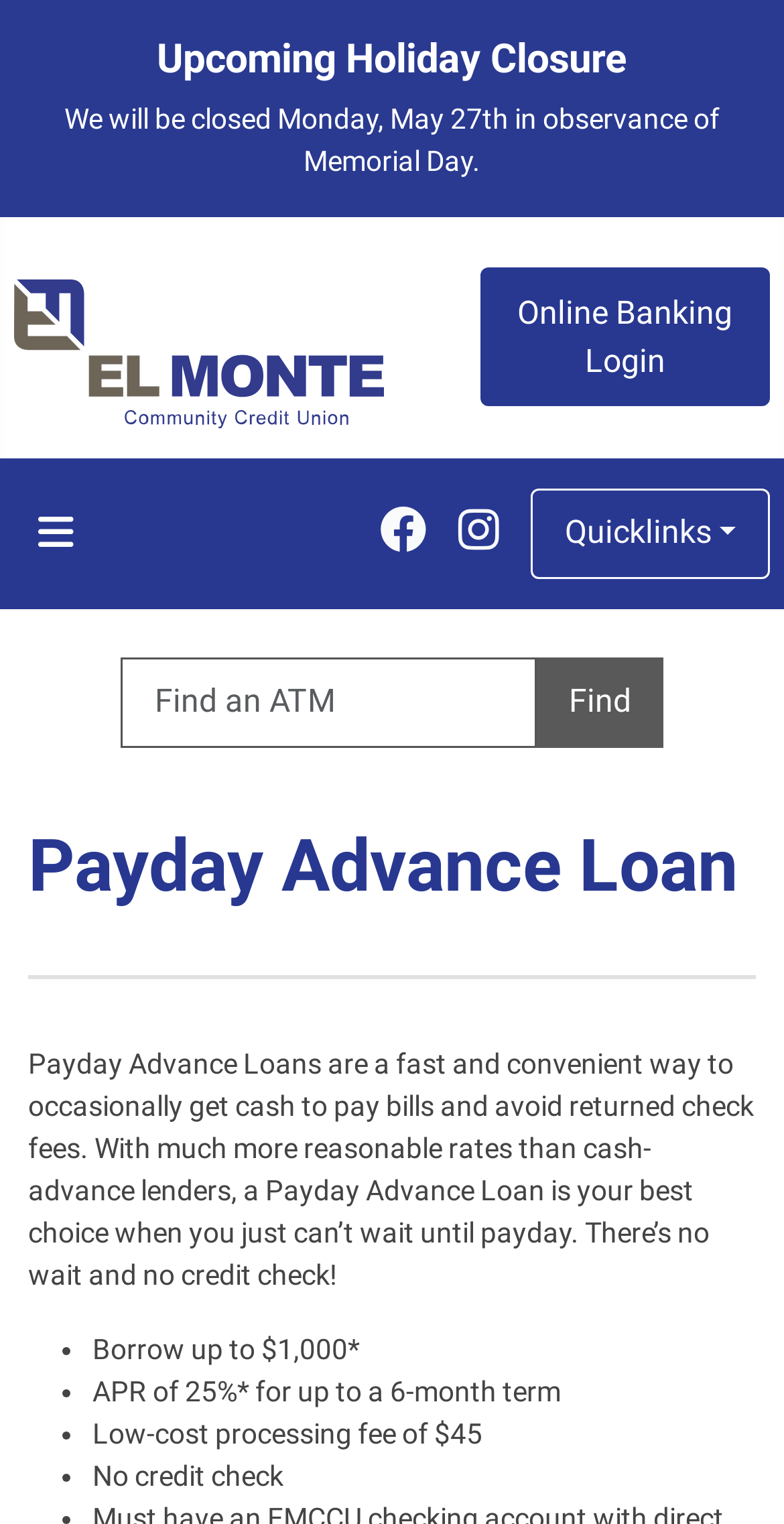Find the UI element described as: "Online Banking Login" and predict its bounding box coordinates. Ensure the coordinates are four float numbers between 0 and 1, [left, top, right, bottom].

[0.613, 0.176, 0.982, 0.267]